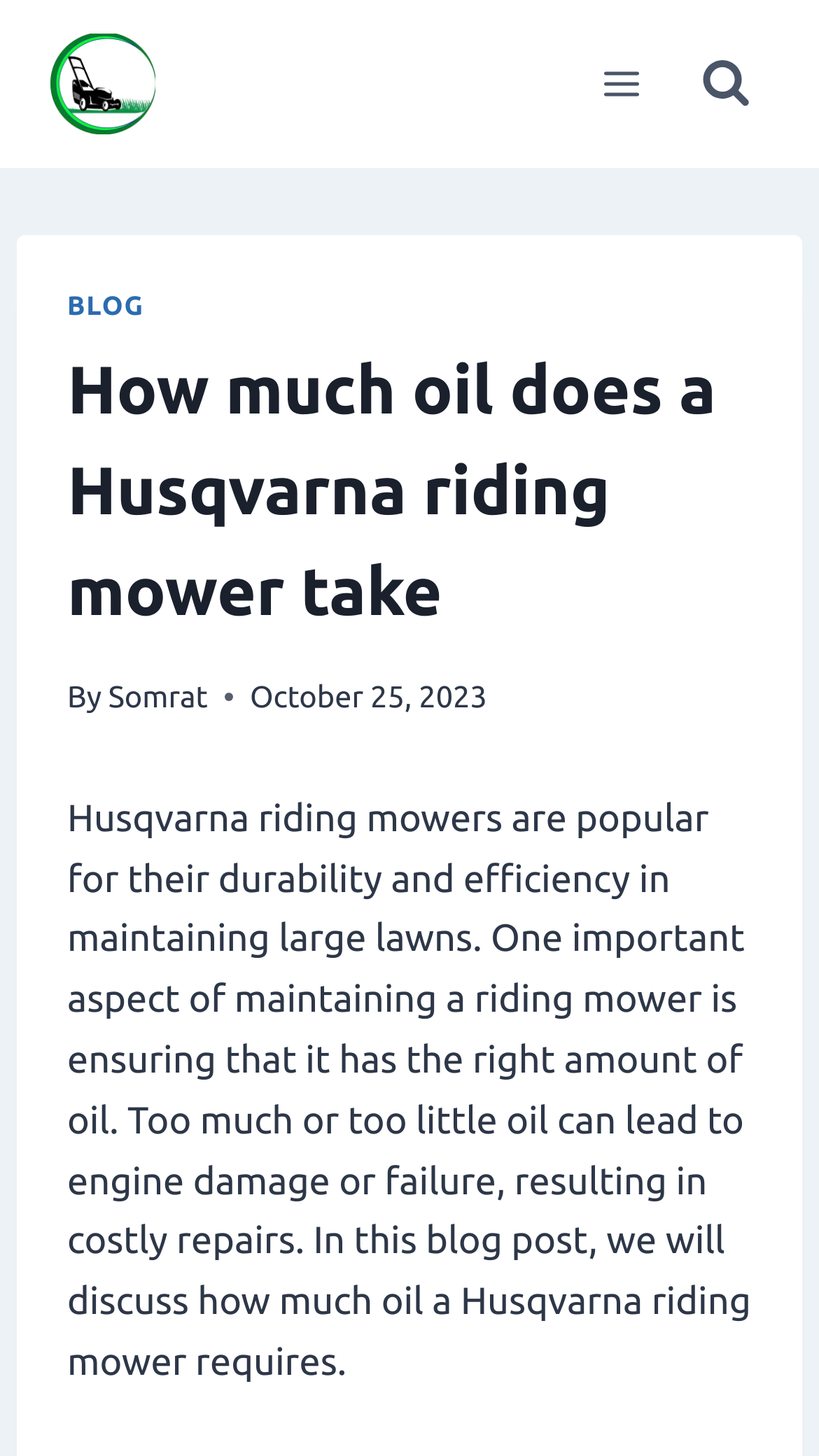When was this blog post published?
Could you give a comprehensive explanation in response to this question?

The publication date of this blog post can be found in the time element below the heading, which displays the date 'October 25, 2023'.